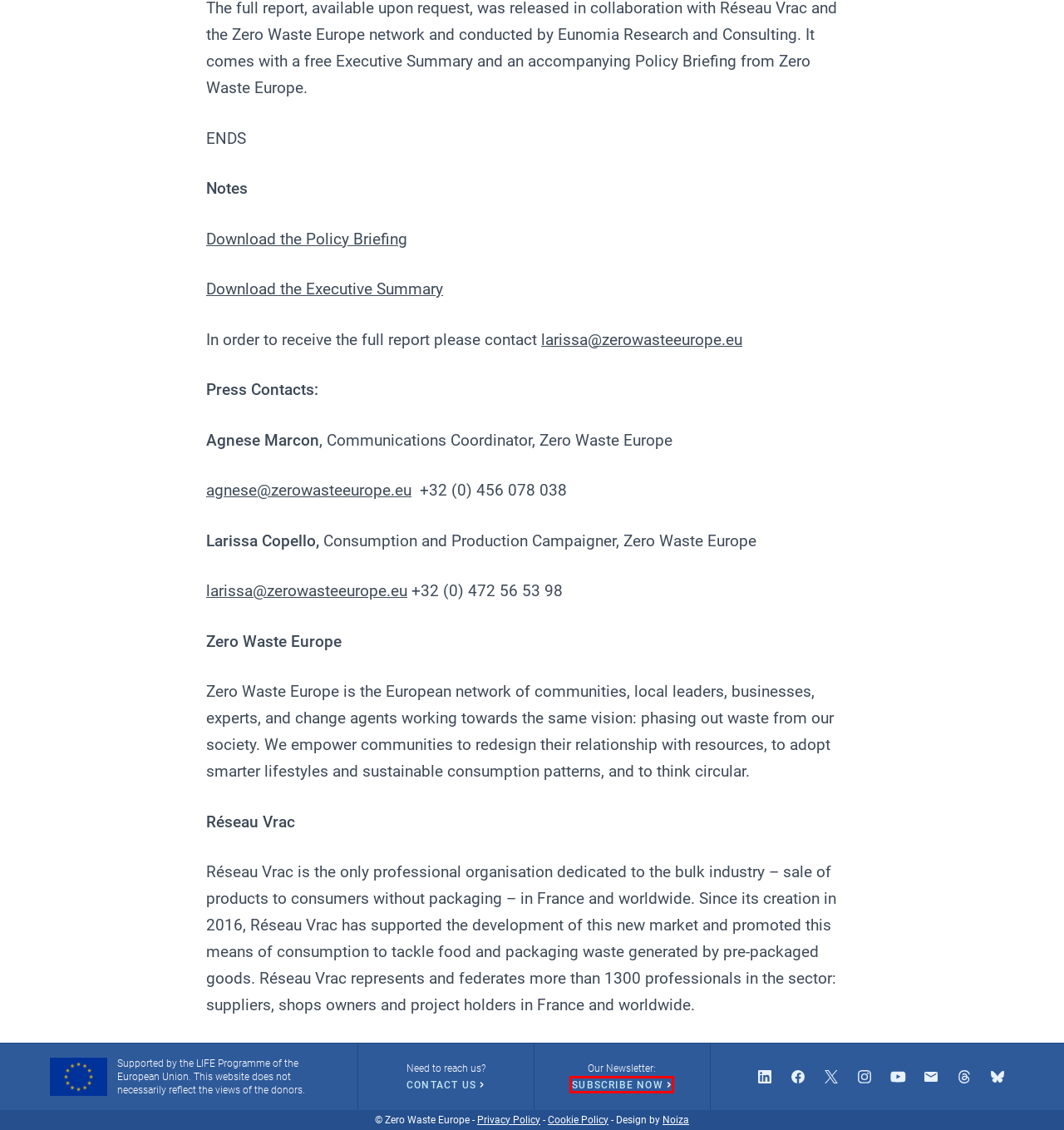Examine the screenshot of a webpage with a red bounding box around an element. Then, select the webpage description that best represents the new page after clicking the highlighted element. Here are the descriptions:
A. Subscribe to the Zero Waste Europe Newsletter
B. Cookie Policy (EU) - Zero Waste Europe
C. Noiza: Agenzia di Digital Marketing e Consulenza Web Marketing di Trieste
D. Packaging Free Shops in Europe - An initial report - Zero Waste Europe
E. @zerowasteeurope.bsky.social on Bluesky
F. Privacy Policy - Zero Waste Europe
G. Global - Zero Waste Europe
H. How to make Packaging Free Shops go mainstream? - Zero Waste Europe

A